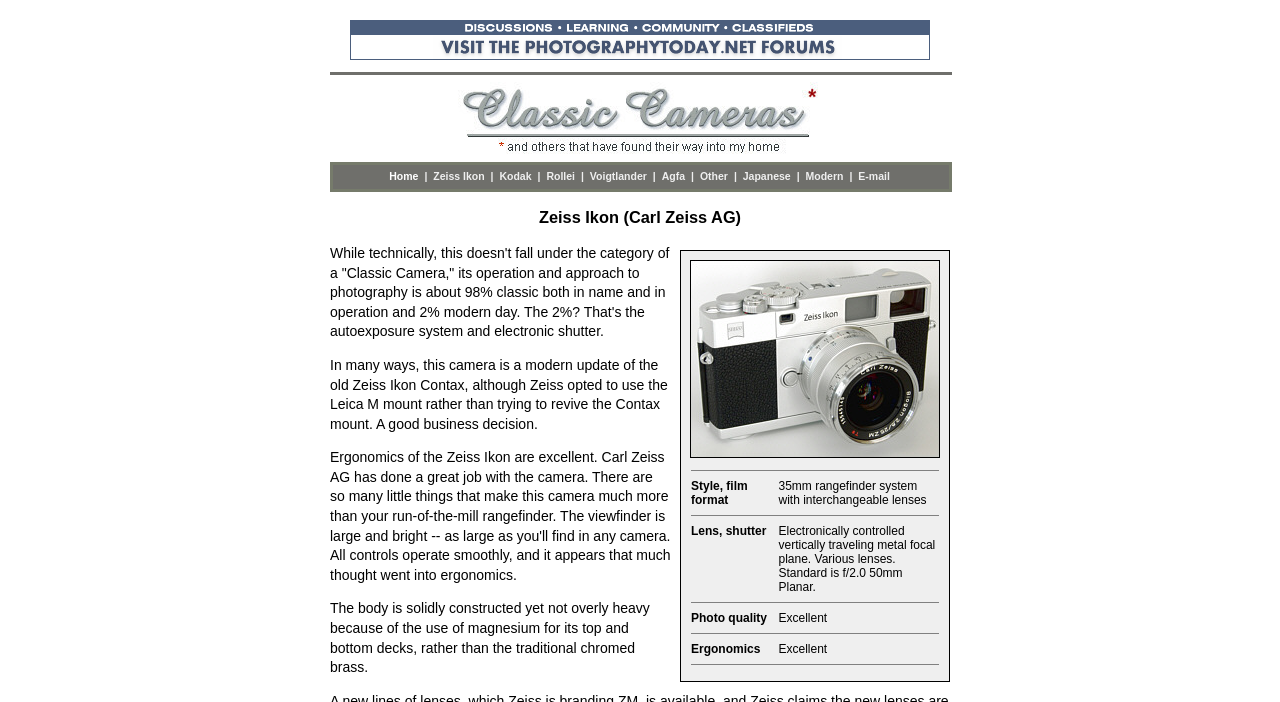What is the material used for the top and bottom decks of the camera?
Using the information from the image, give a concise answer in one word or a short phrase.

Magnesium